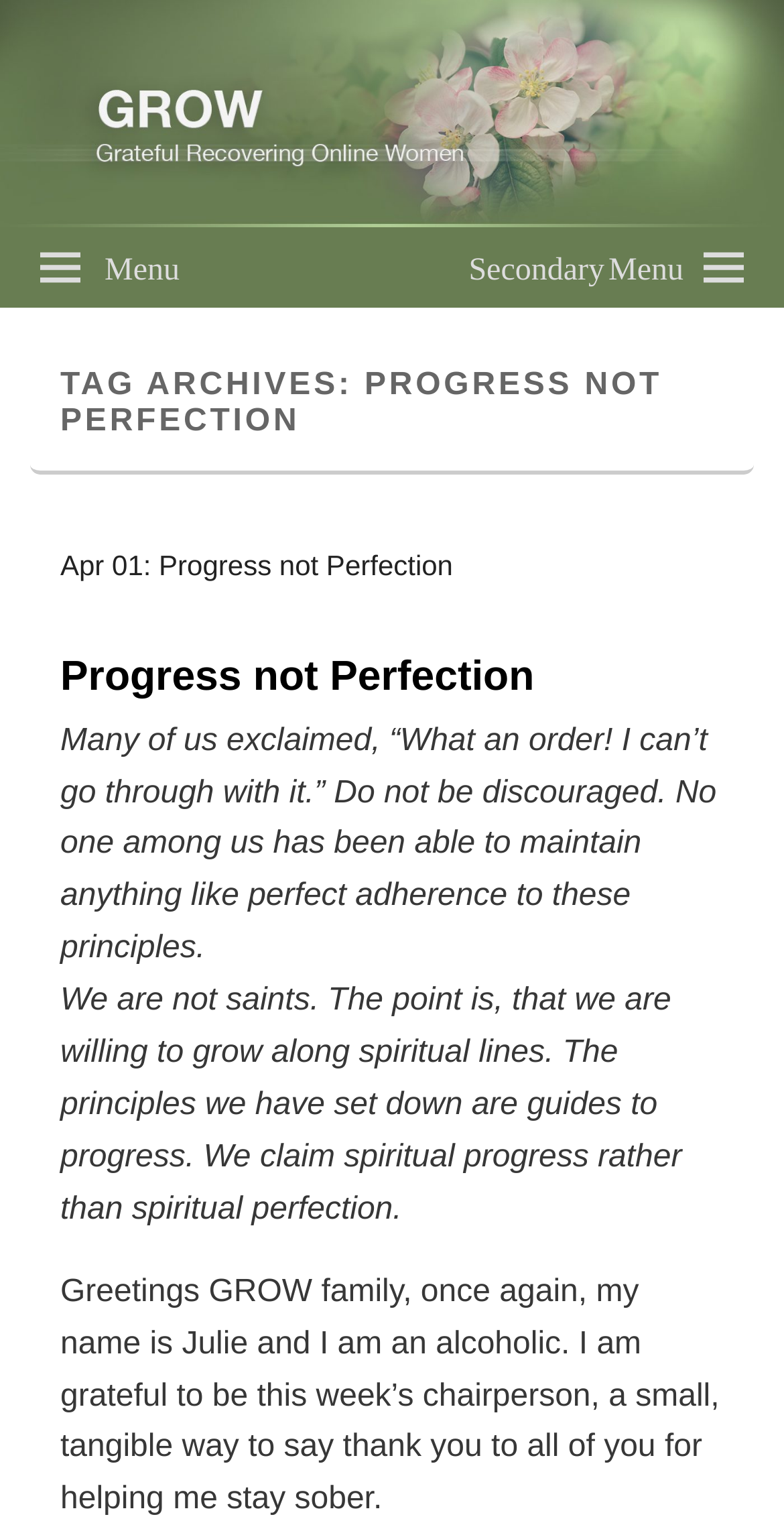Please answer the following question using a single word or phrase: 
What is the purpose of the principles mentioned in the article?

Guides to progress